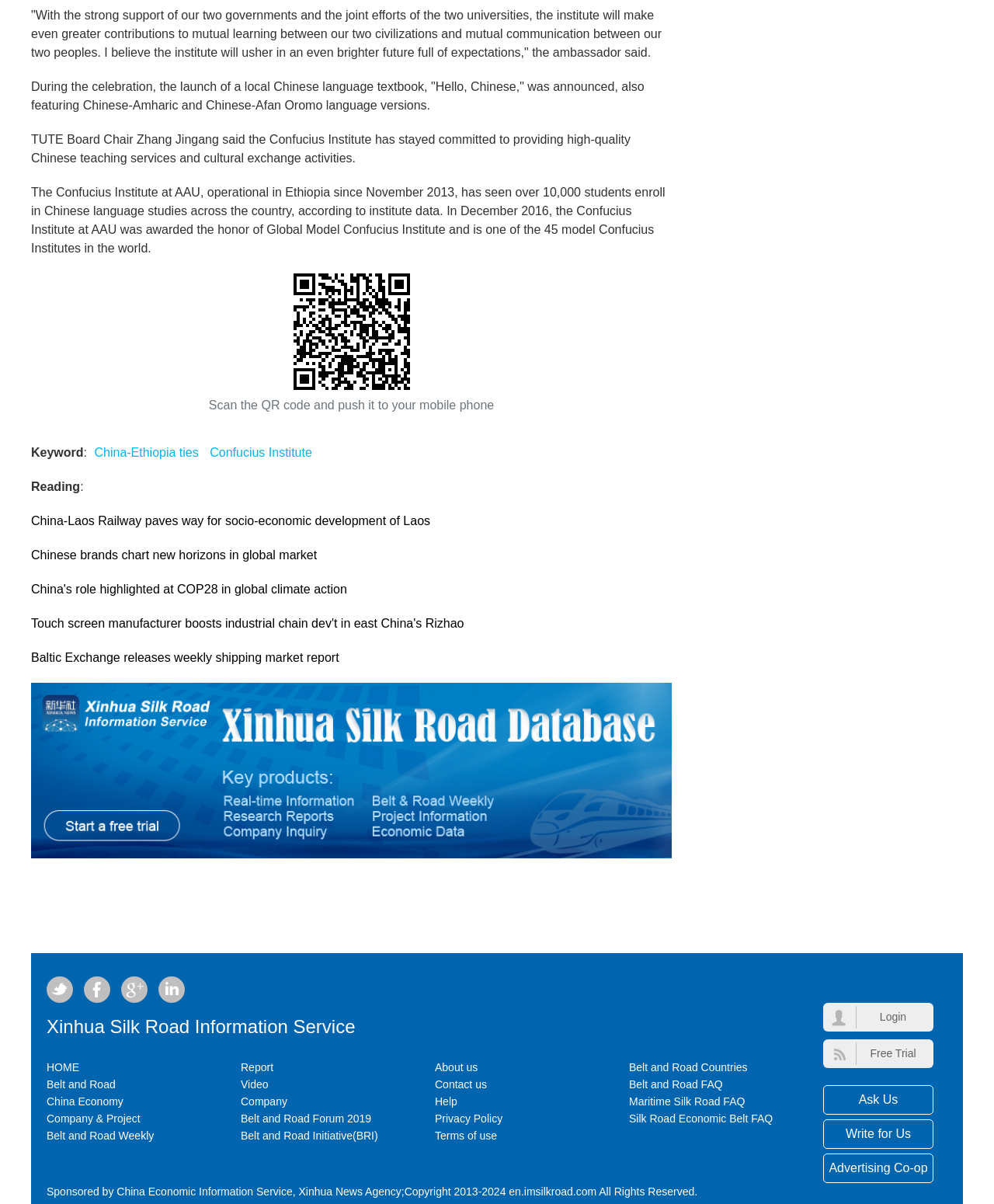Locate the bounding box coordinates of the area that needs to be clicked to fulfill the following instruction: "Login to BRI Database". The coordinates should be in the format of four float numbers between 0 and 1, namely [left, top, right, bottom].

[0.885, 0.84, 0.912, 0.85]